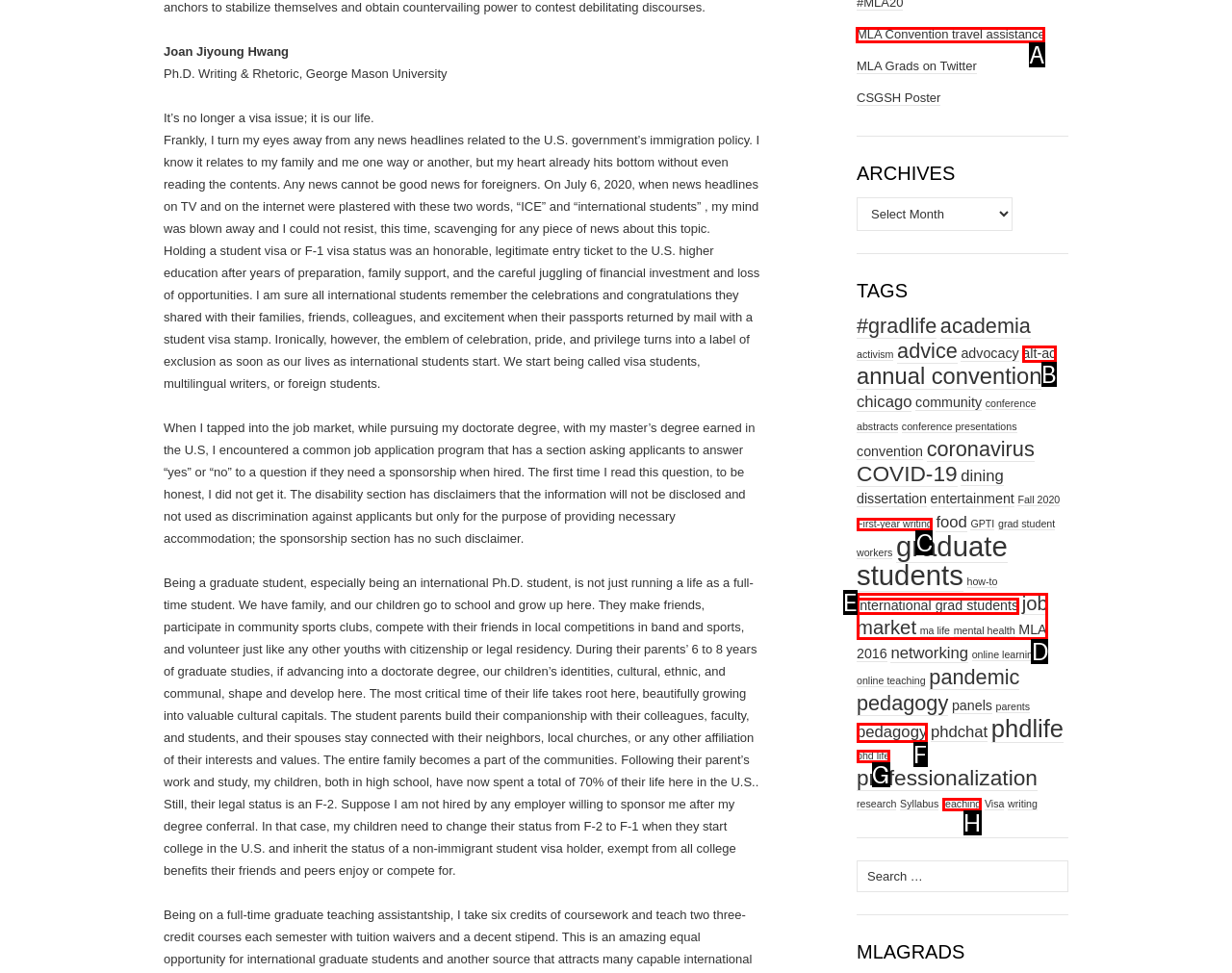From the given options, choose the one to complete the task: Click on the 'MLA Convention travel assistance' link
Indicate the letter of the correct option.

A